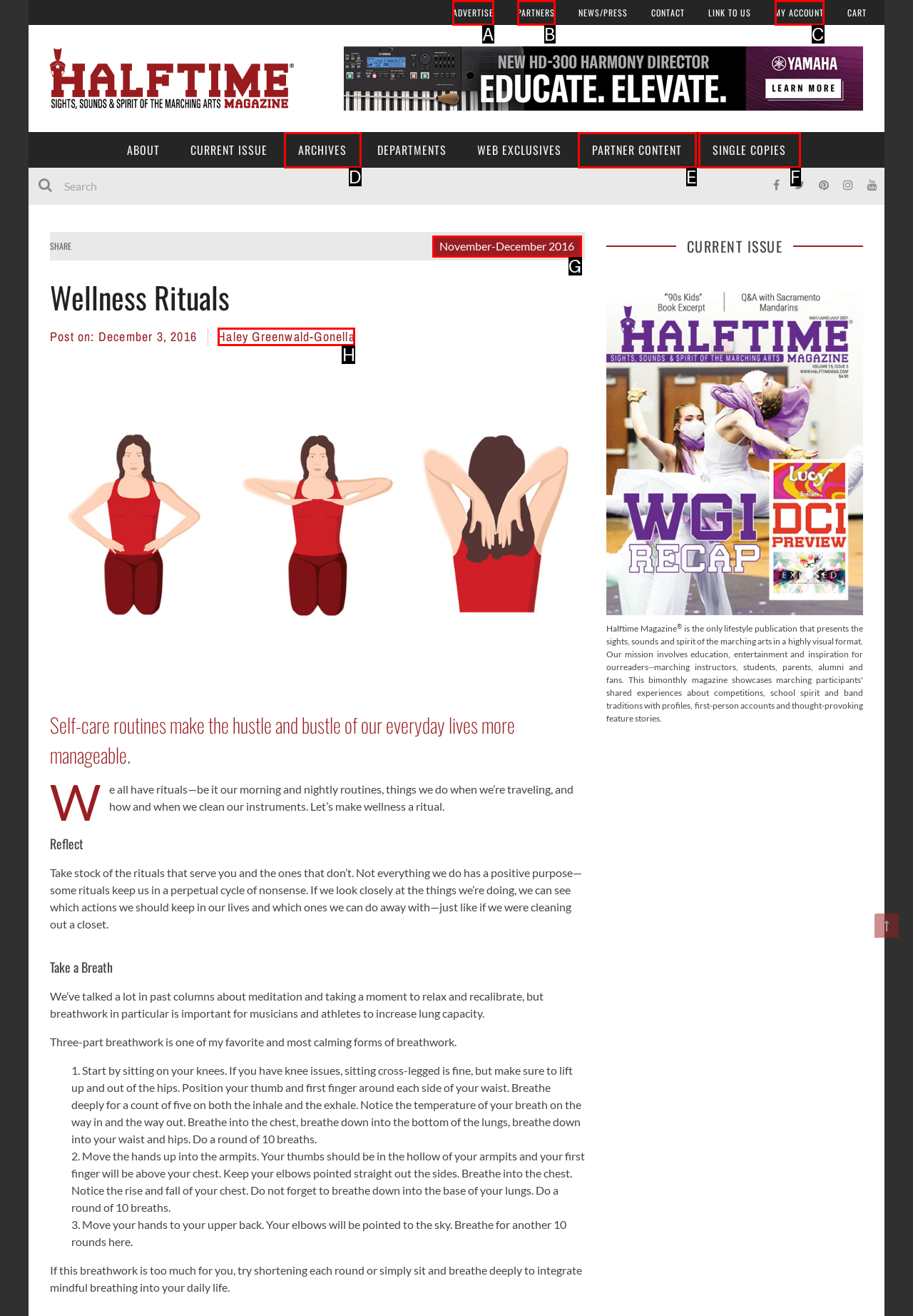Which HTML element should be clicked to perform the following task: Click on the 'ADVERTISE' link
Reply with the letter of the appropriate option.

A